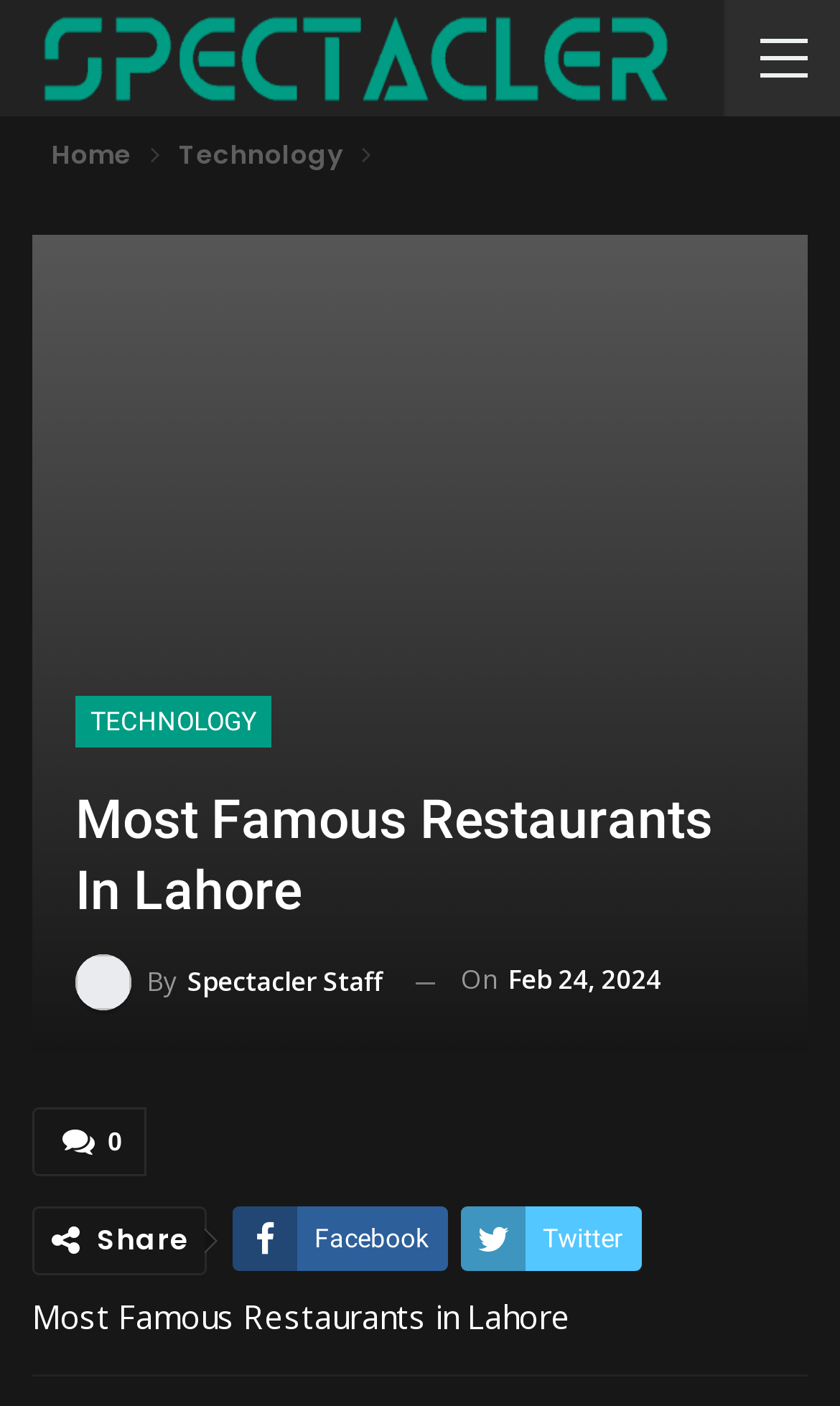Please specify the bounding box coordinates for the clickable region that will help you carry out the instruction: "Click the menu button".

None